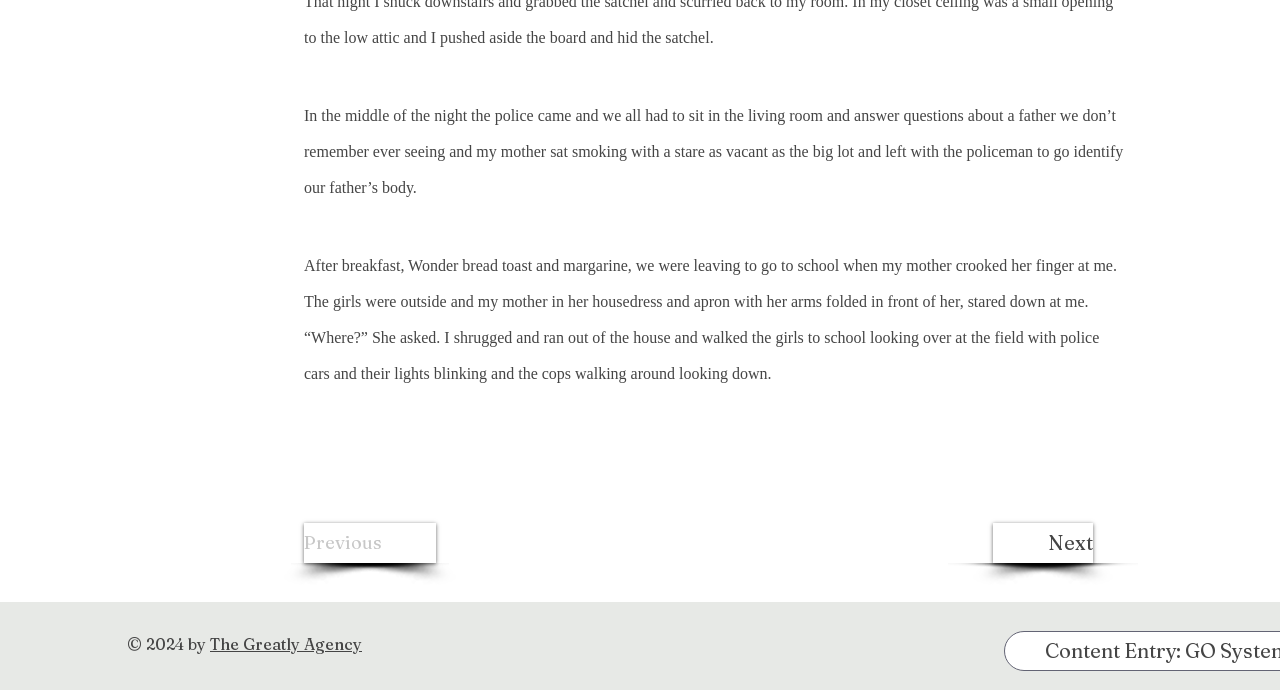Use a single word or phrase to respond to the question:
What is the purpose of the 'Next' button?

To navigate to the next page